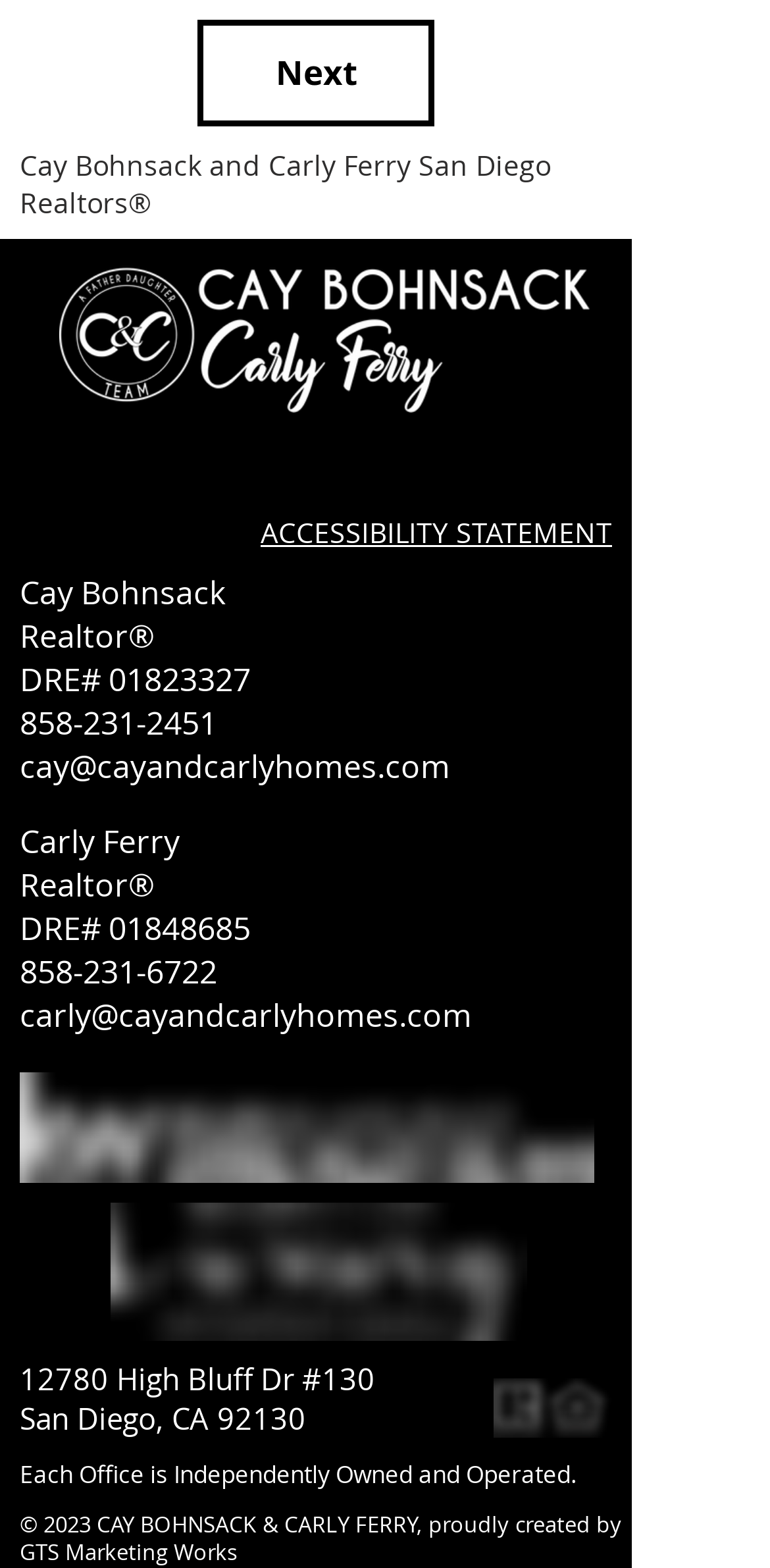Locate the bounding box coordinates of the element you need to click to accomplish the task described by this instruction: "Visit Facebook page".

[0.1, 0.29, 0.164, 0.322]